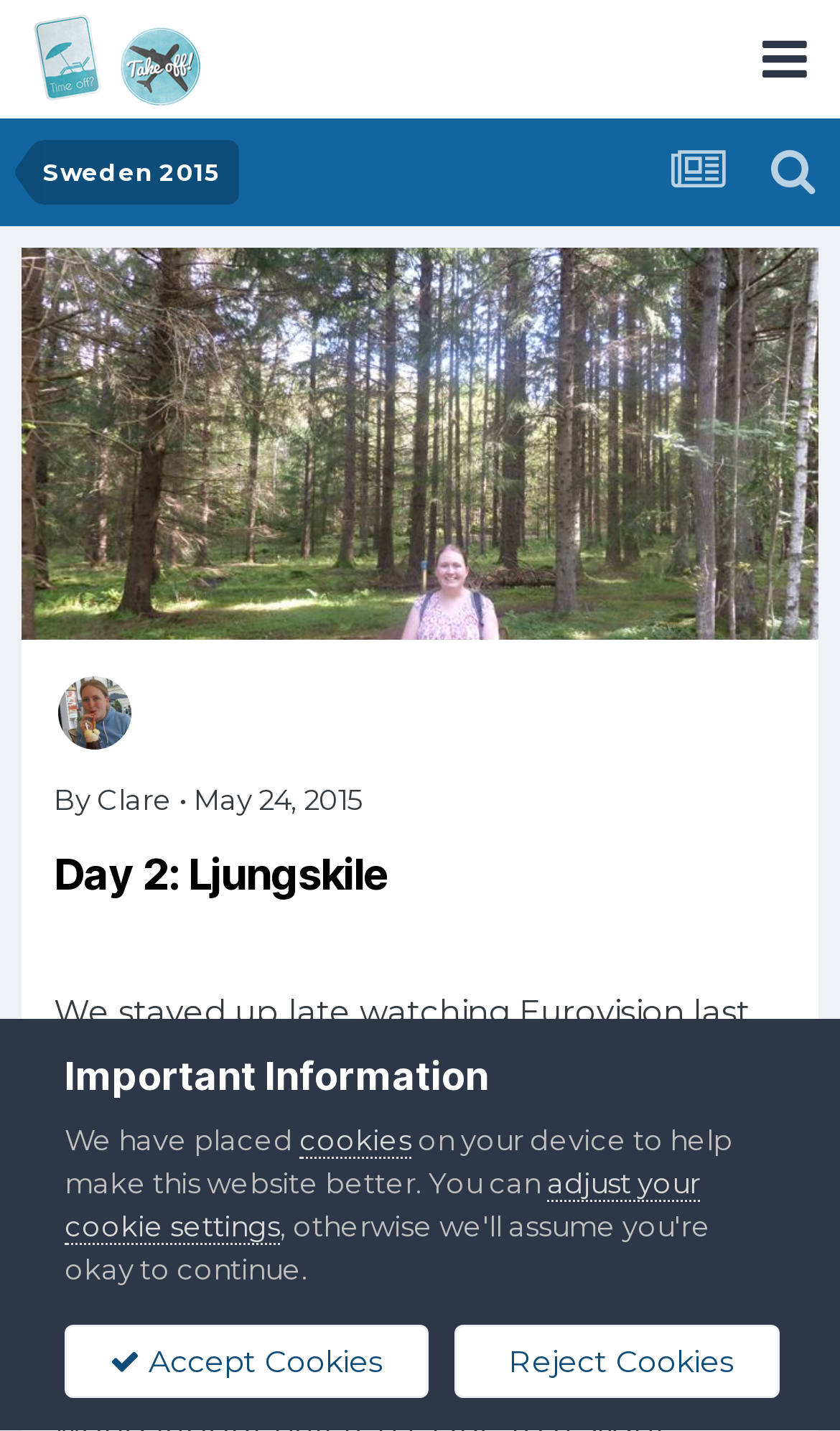Your task is to find and give the main heading text of the webpage.

Day 2: Ljungskile